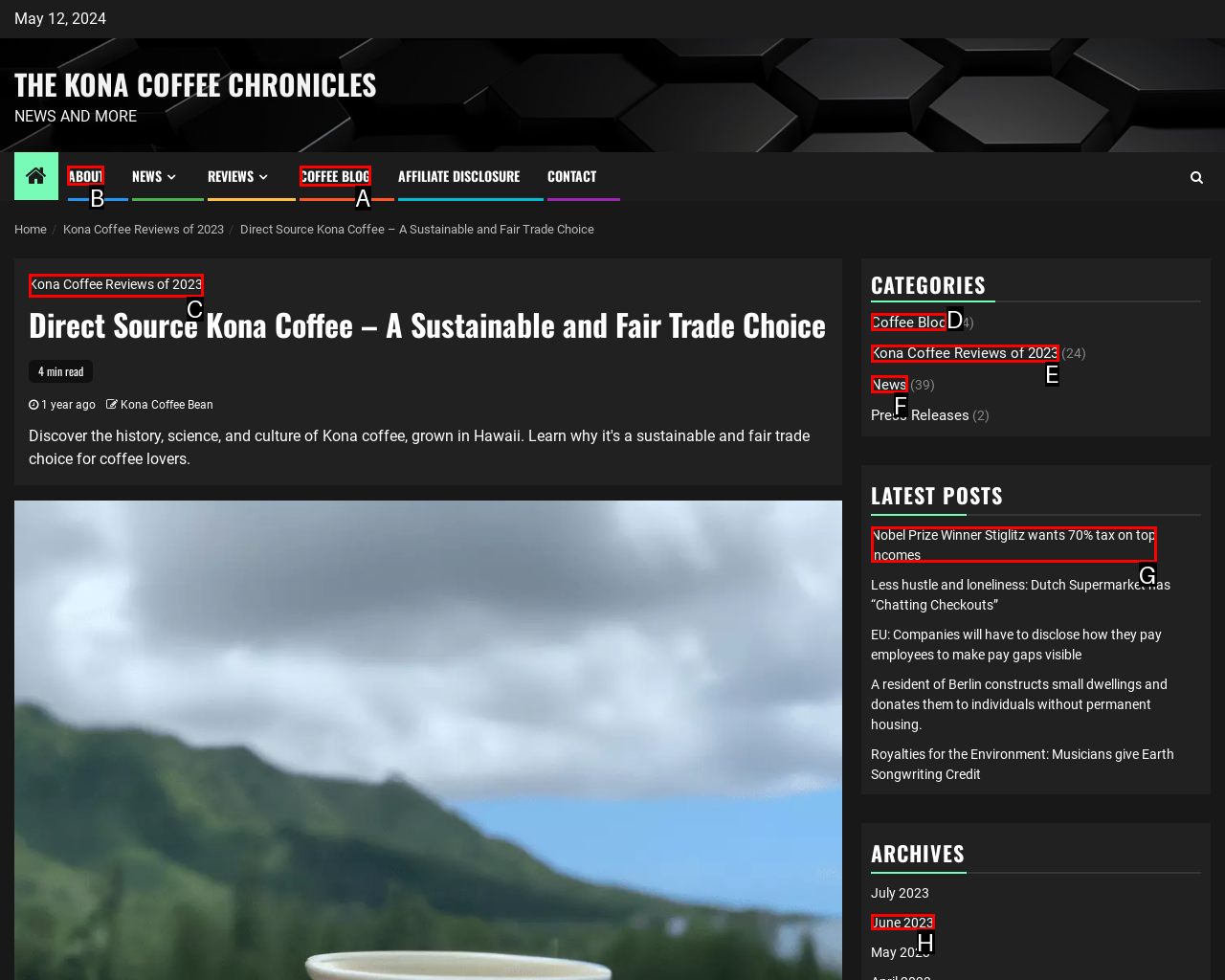Tell me the letter of the correct UI element to click for this instruction: Visit the 'ABOUT' page. Answer with the letter only.

B